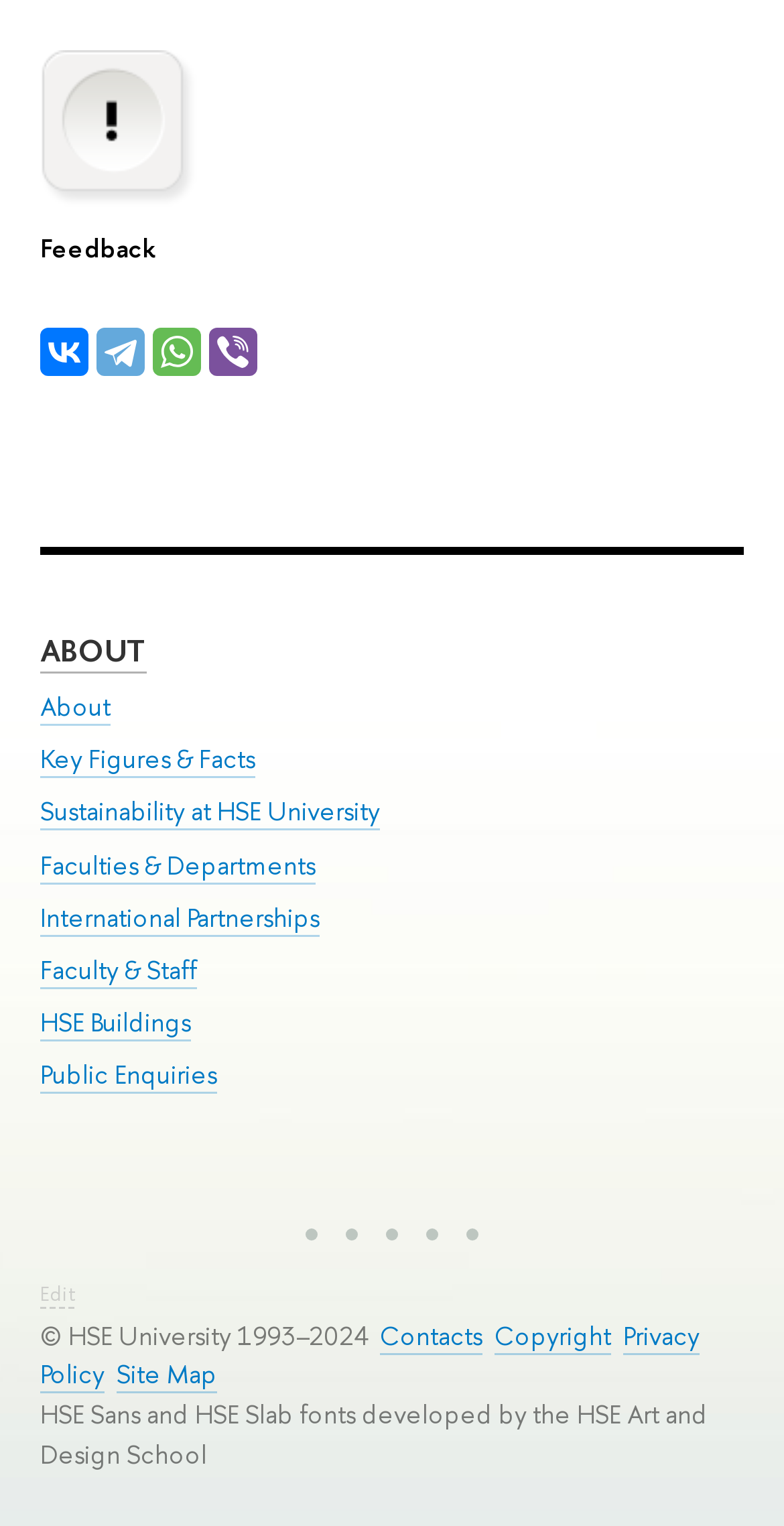What are the social media platforms listed?
Use the image to answer the question with a single word or phrase.

VKontakte, Telegram, WhatsApp, Viber